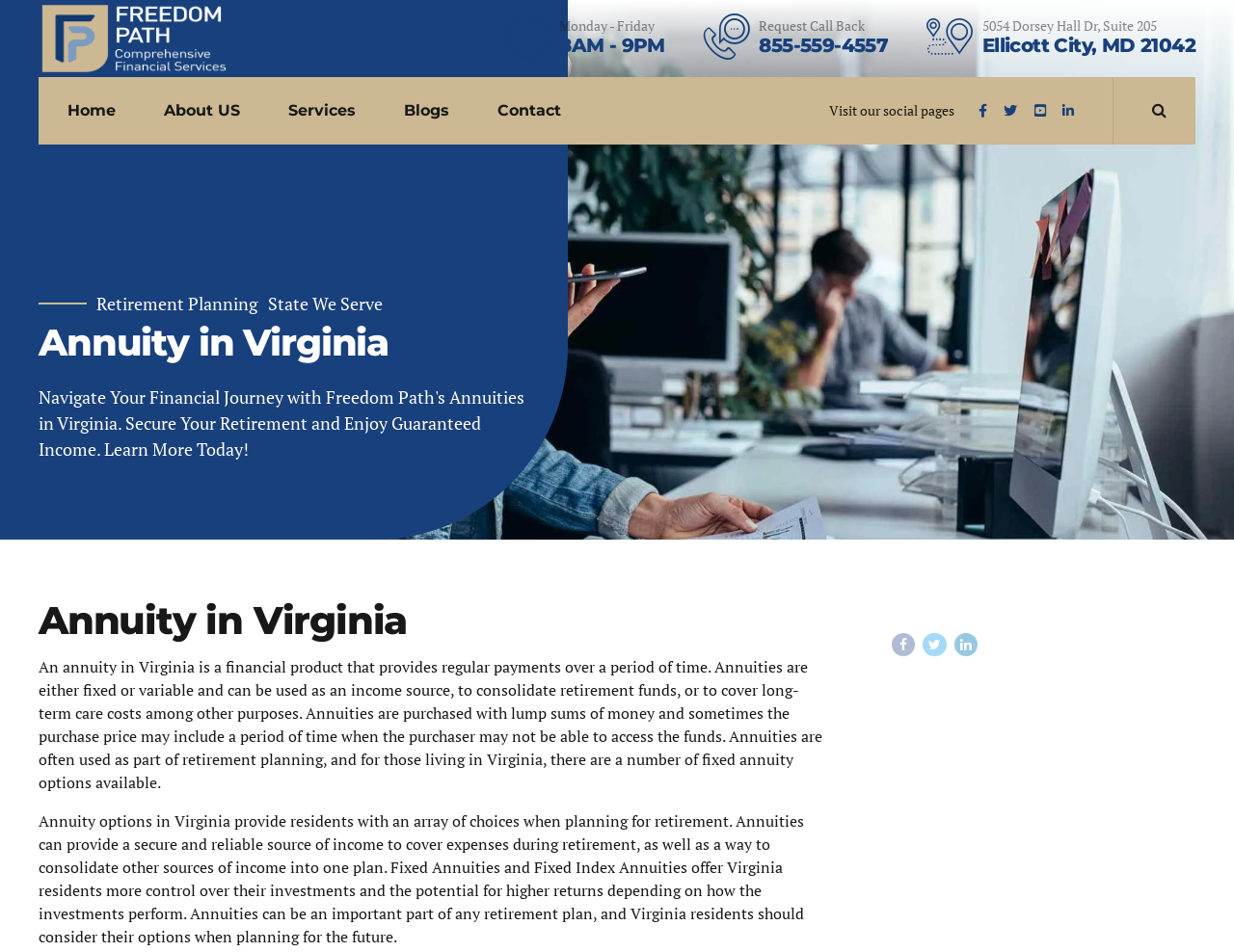Can you show the bounding box coordinates of the region to click on to complete the task described in the instruction: "View the 'Retirement Planning' page"?

[0.078, 0.308, 0.217, 0.33]